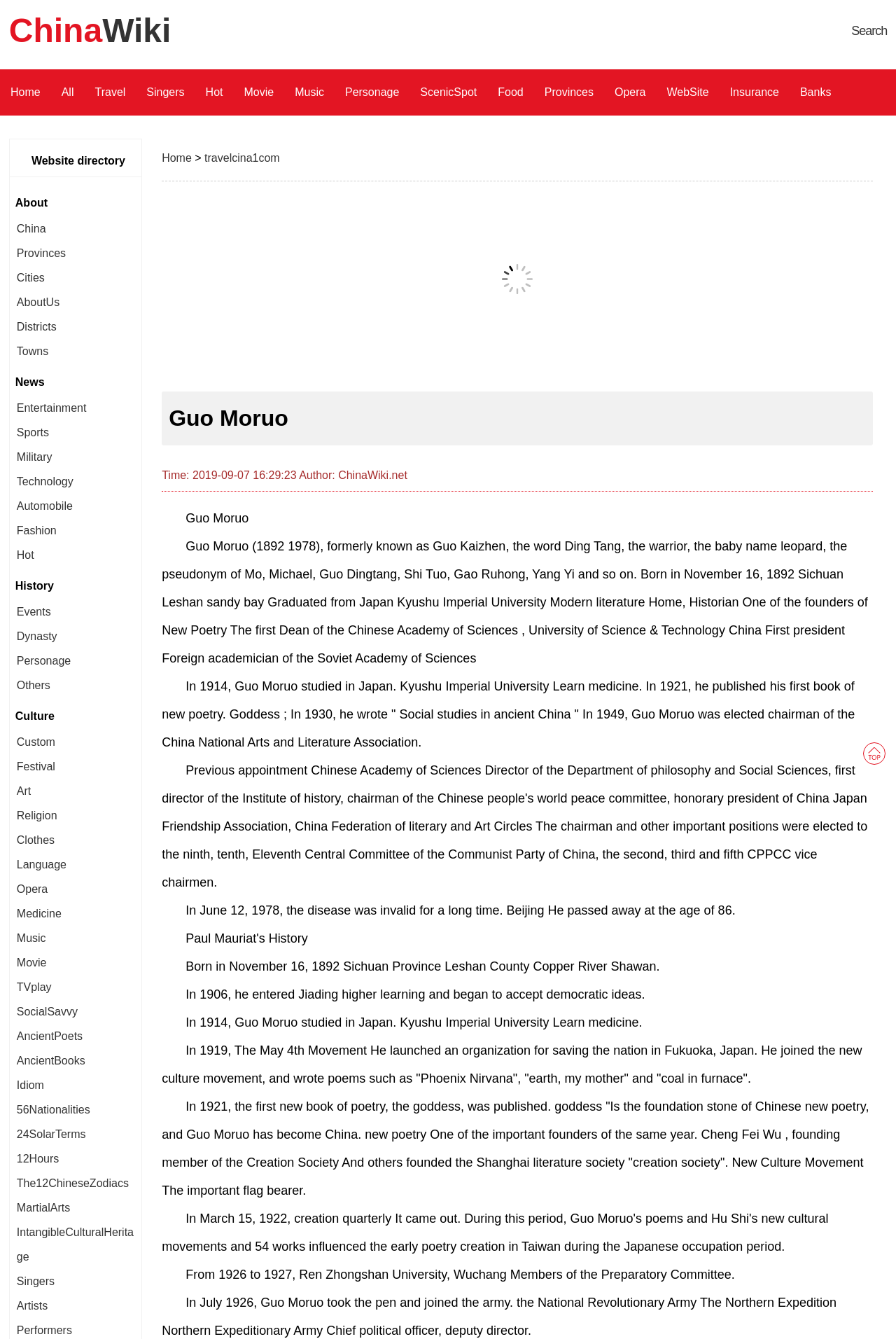How old was Guo Moruo when he passed away?
Please use the visual content to give a single word or phrase answer.

86